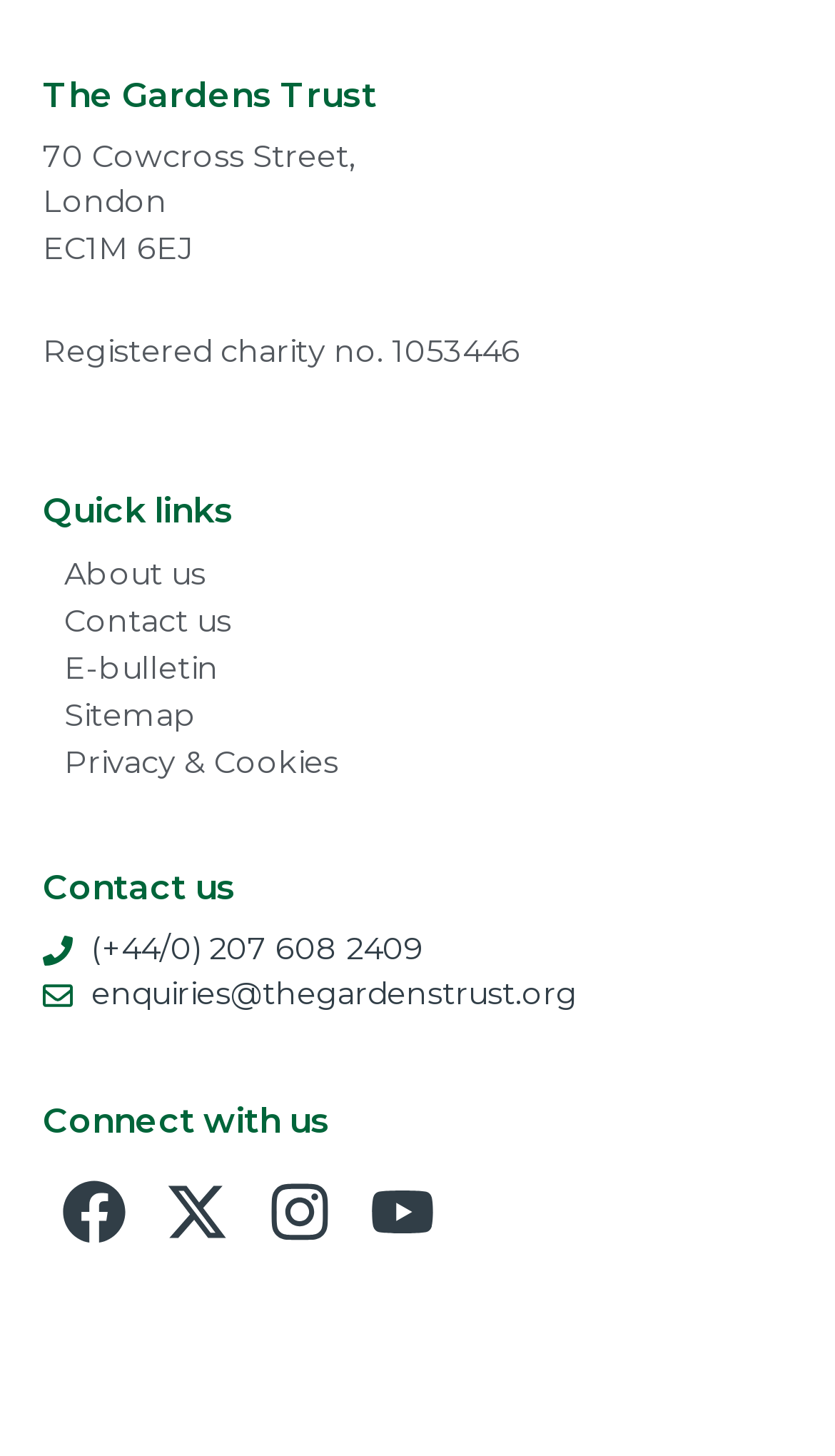What is the address of The Gardens Trust?
From the screenshot, supply a one-word or short-phrase answer.

70 Cowcross Street, London EC1M 6EJ